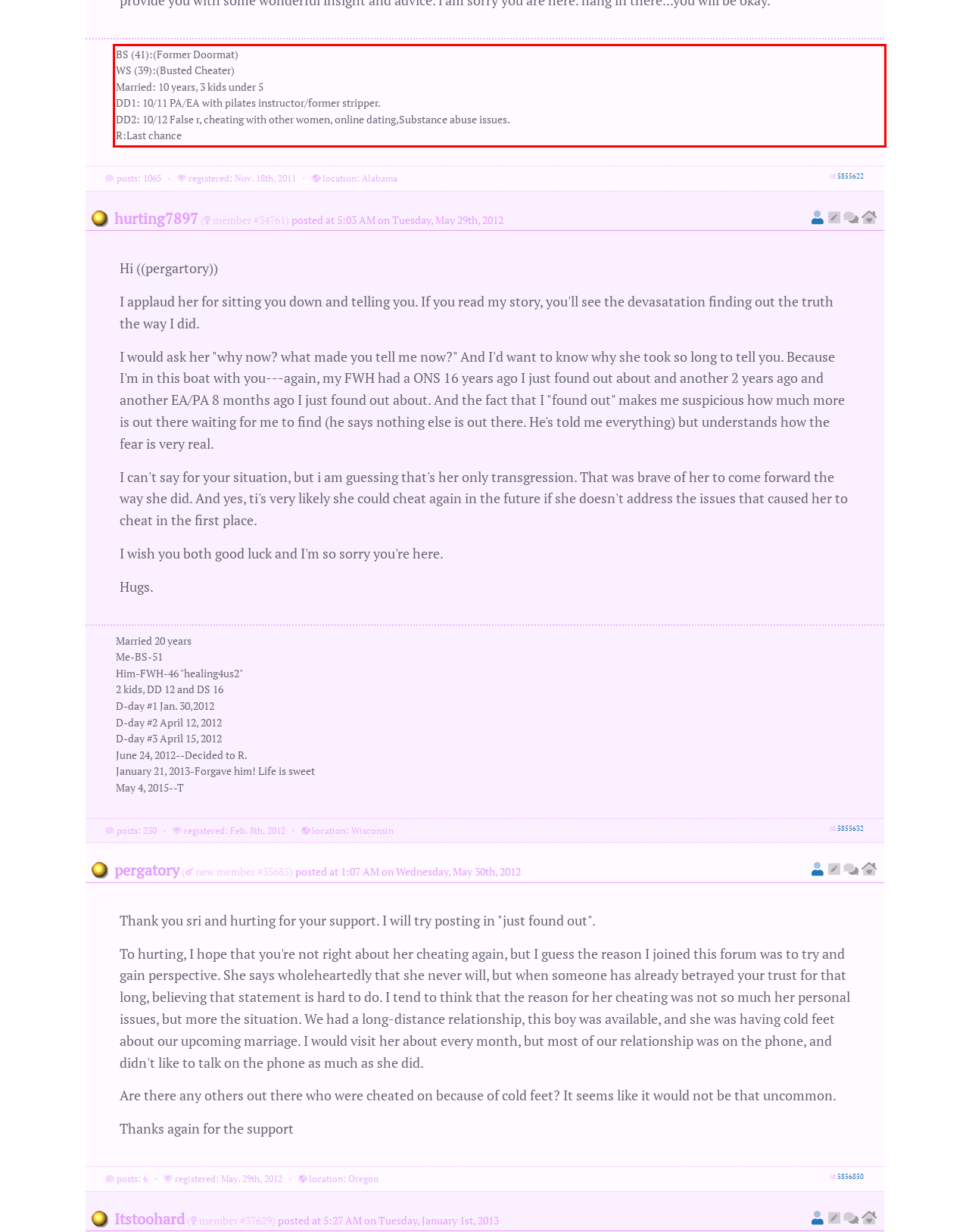Given a screenshot of a webpage, identify the red bounding box and perform OCR to recognize the text within that box.

BS (41):(Former Doormat) WS (39):(Busted Cheater) Married: 10 years, 3 kids under 5 DD1: 10/11 PA/EA with pilates instructor/former stripper. DD2: 10/12 False r, cheating with other women, online dating,Substance abuse issues. R:Last chance